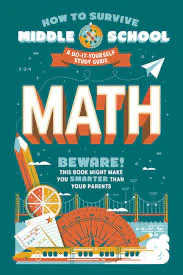Give an elaborate caption for the image.

The image displays the cover of the book "How to Survive Middle School: Math: A Do-It-Yourself Study Guide." The design features a vibrant turquoise background adorned with whimsical illustrations, including a pencil, a calculator, and iconic landmarks such as the Golden Gate Bridge. The title "MATH" is prominently featured in bold, colorful lettering, and a playful warning states, "BEWARE! THIS BOOK MIGHT MAKE YOU SMARTER THAN YOUR PARENTS." This engaging cover aims to capture the interest of middle school students, making math approachable and fun, while also promising to be an invaluable resource in their academic journey.